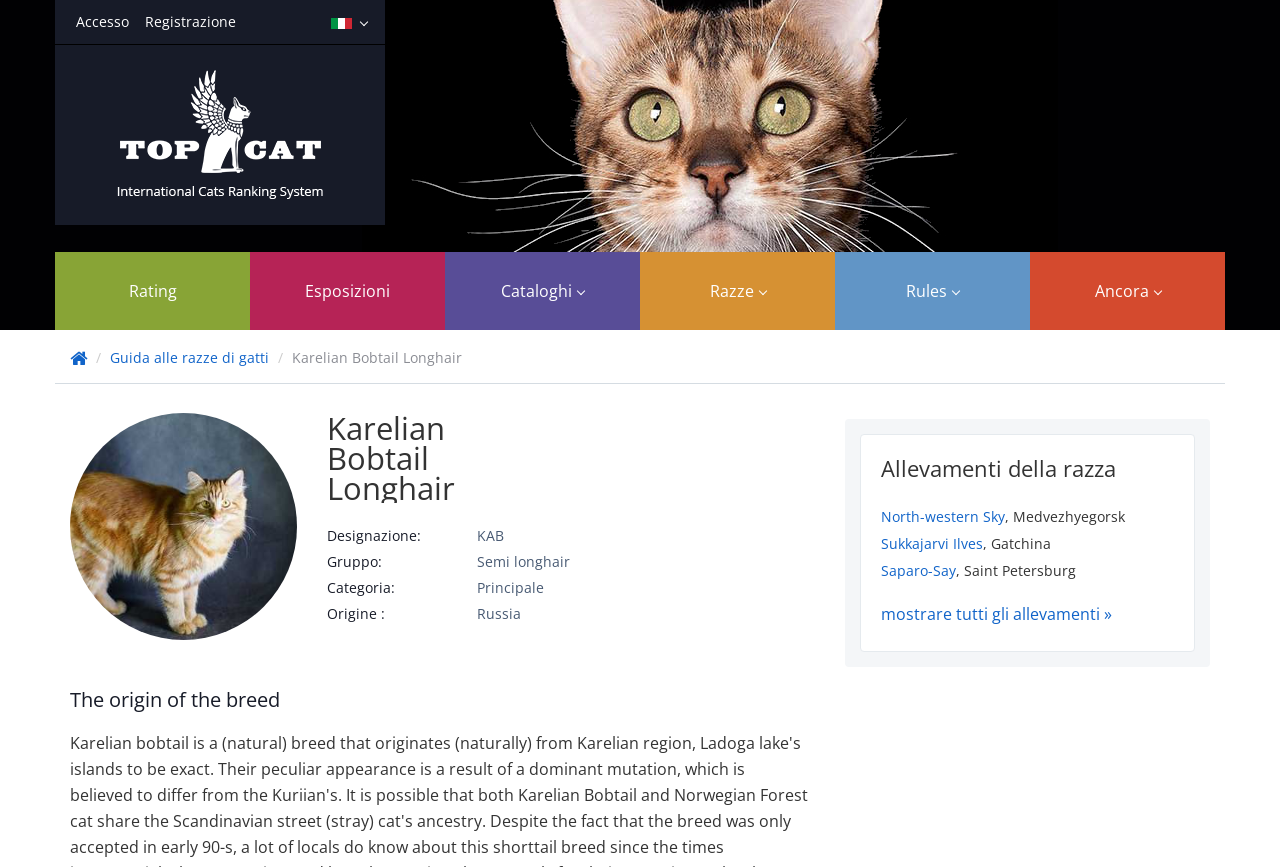What is the origin of the Karelian Bobtail Longhair?
Look at the image and answer the question with a single word or phrase.

Russia